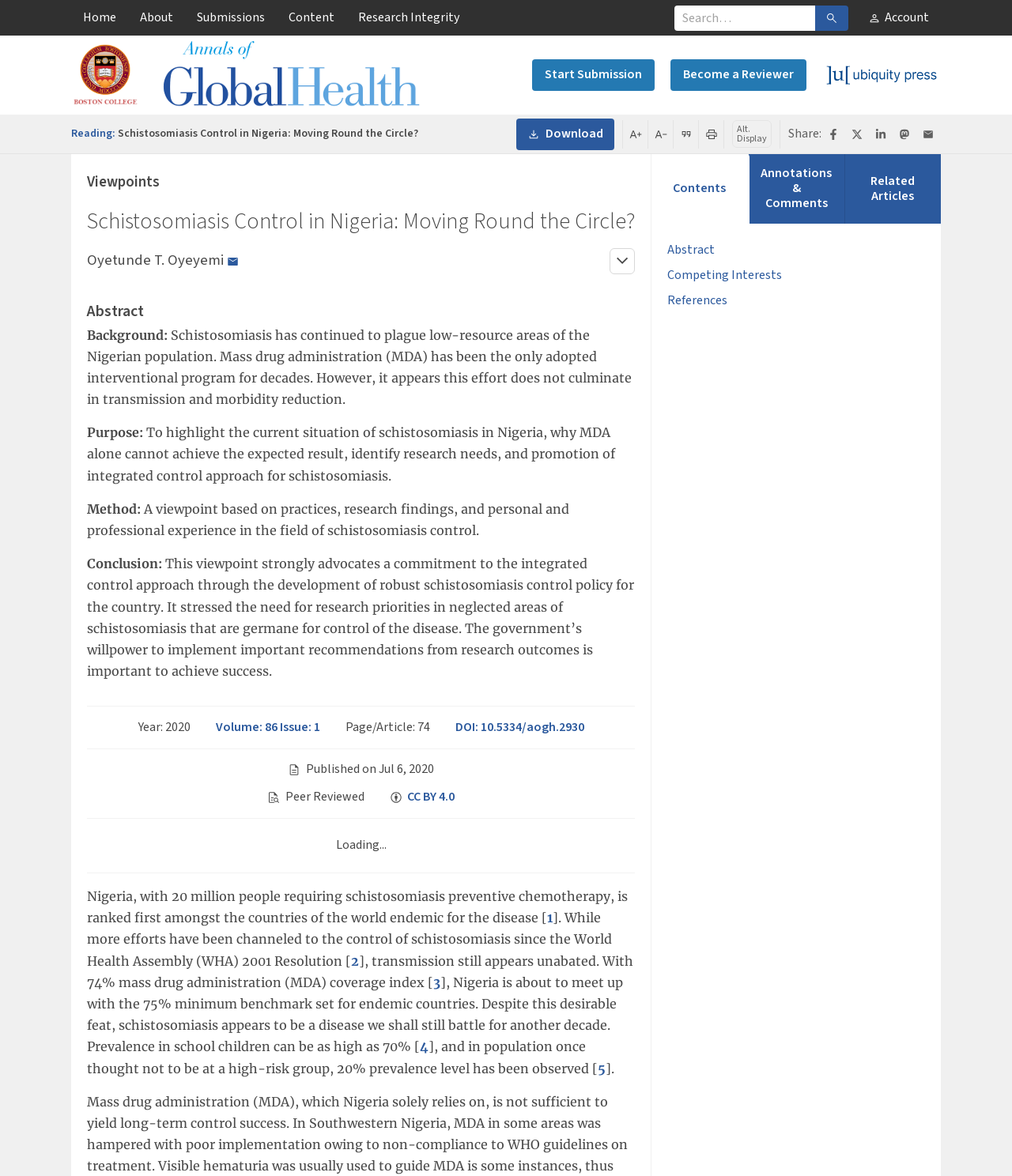What is the name of the journal?
From the details in the image, answer the question comprehensively.

The name of the journal can be found in the banner 'Brand navigation' section, where it is written as 'Annals of Global Health'.